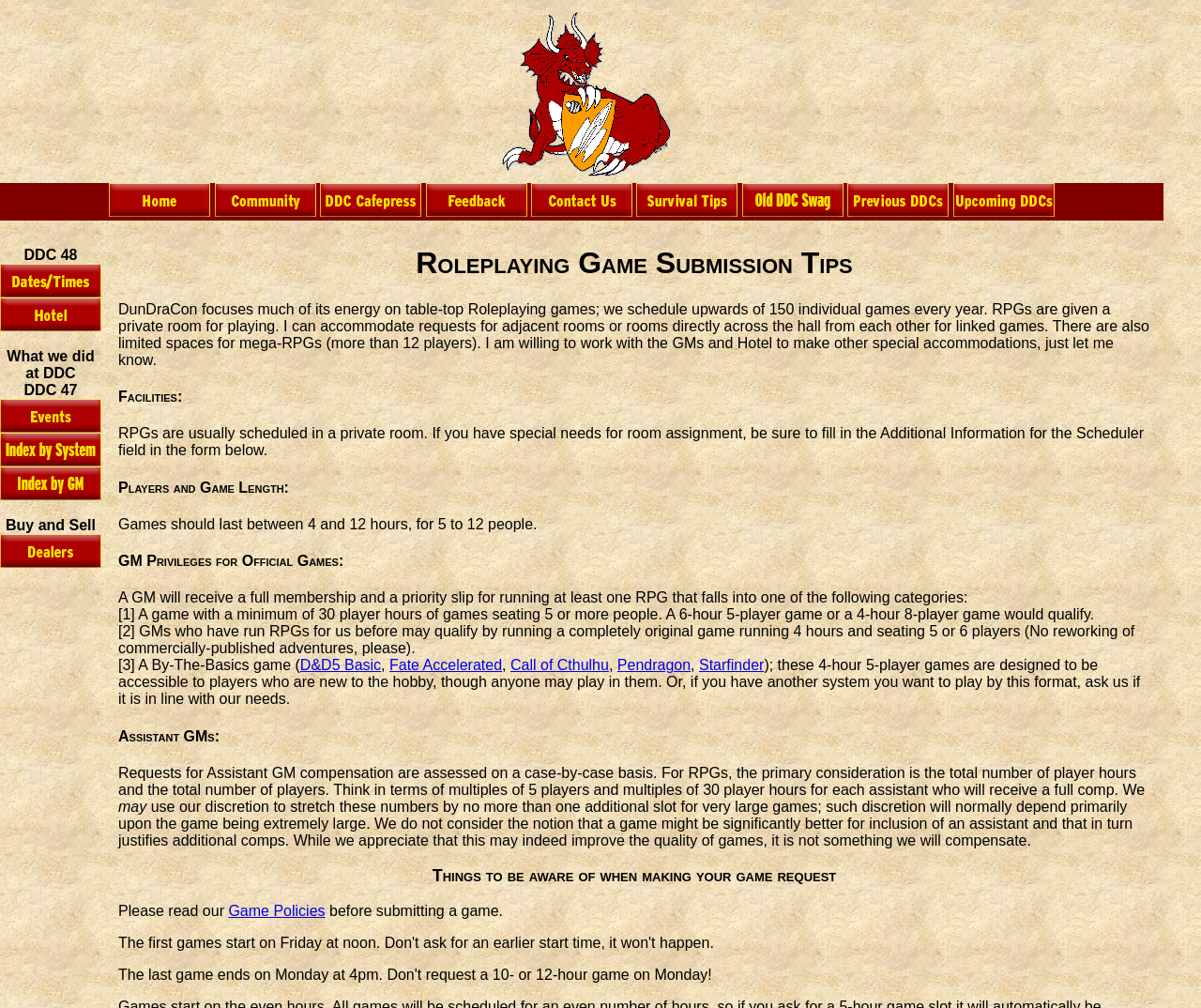Determine the bounding box coordinates of the clickable element necessary to fulfill the instruction: "View the 'Survival Tips' page". Provide the coordinates as four float numbers within the 0 to 1 range, i.e., [left, top, right, bottom].

[0.53, 0.202, 0.614, 0.218]